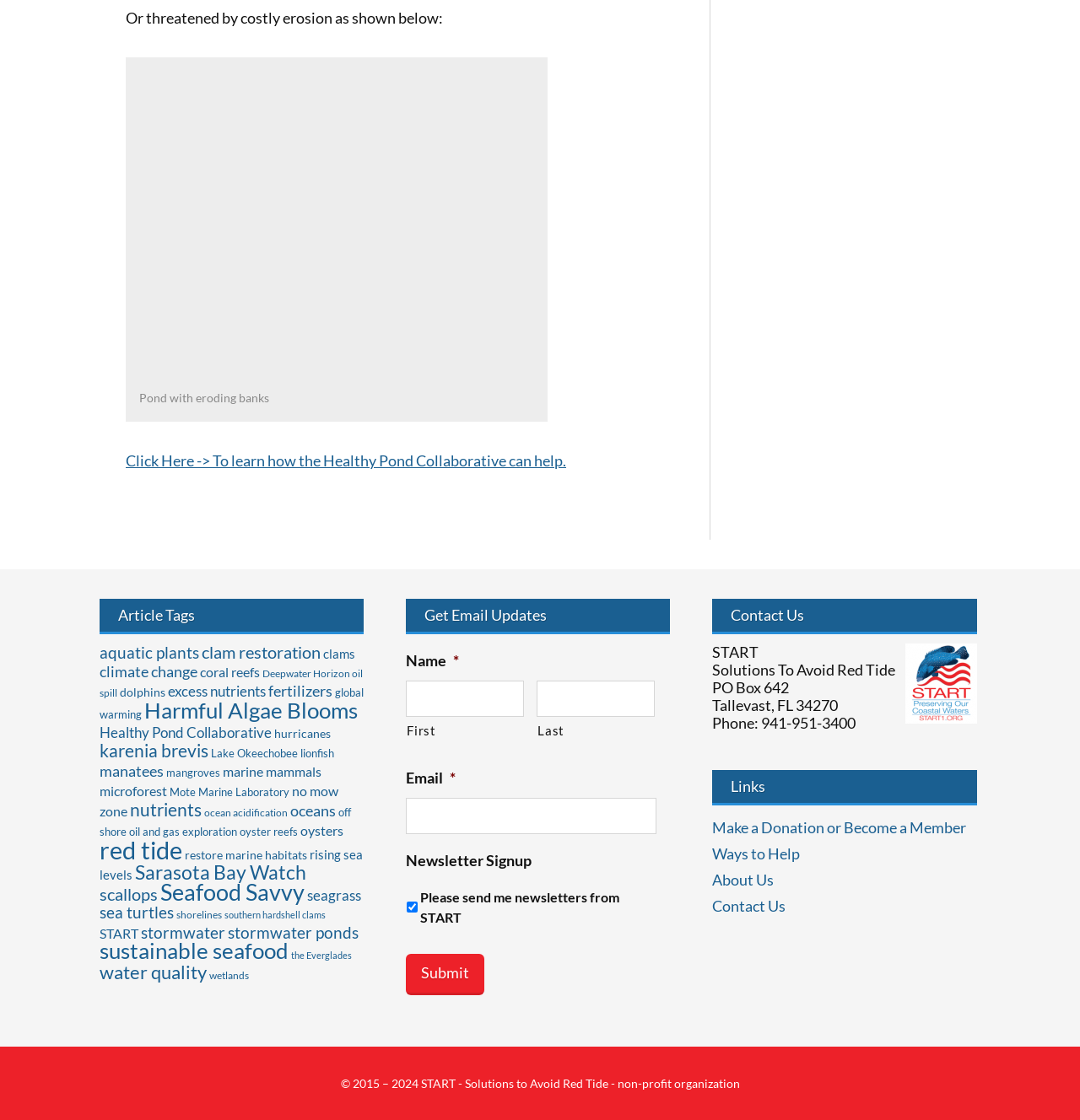What is the name of the organization?
Can you provide a detailed and comprehensive answer to the question?

I found the name of the organization in the top-right corner of the webpage, where it says 'START - Solutions to Avoid Red Tide - non-profit organization'.